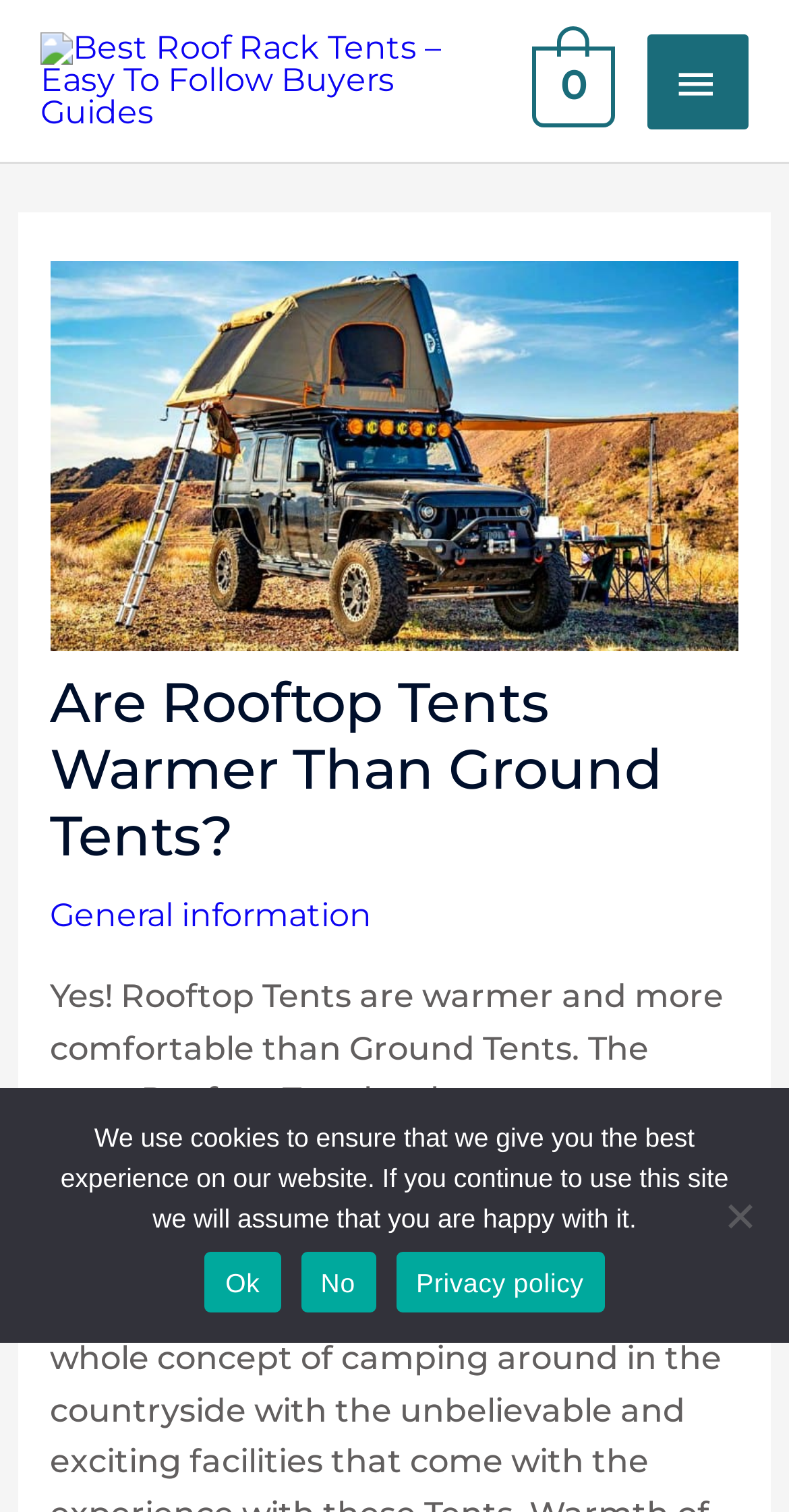Extract the primary heading text from the webpage.

Are Rooftop Tents Warmer Than Ground Tents?